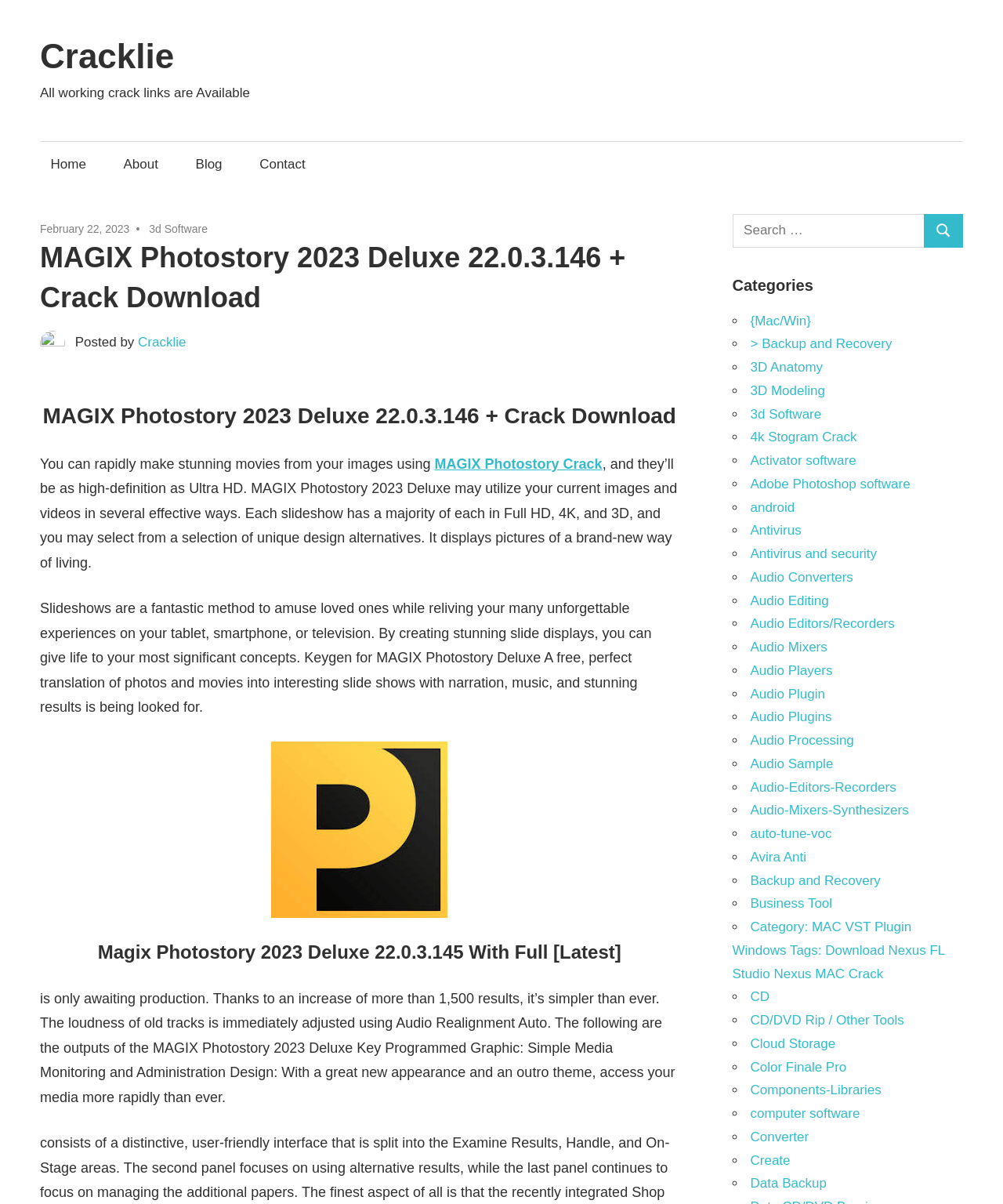Determine the bounding box coordinates of the clickable element to achieve the following action: 'Click on the 'Home' link'. Provide the coordinates as four float values between 0 and 1, formatted as [left, top, right, bottom].

[0.04, 0.117, 0.097, 0.155]